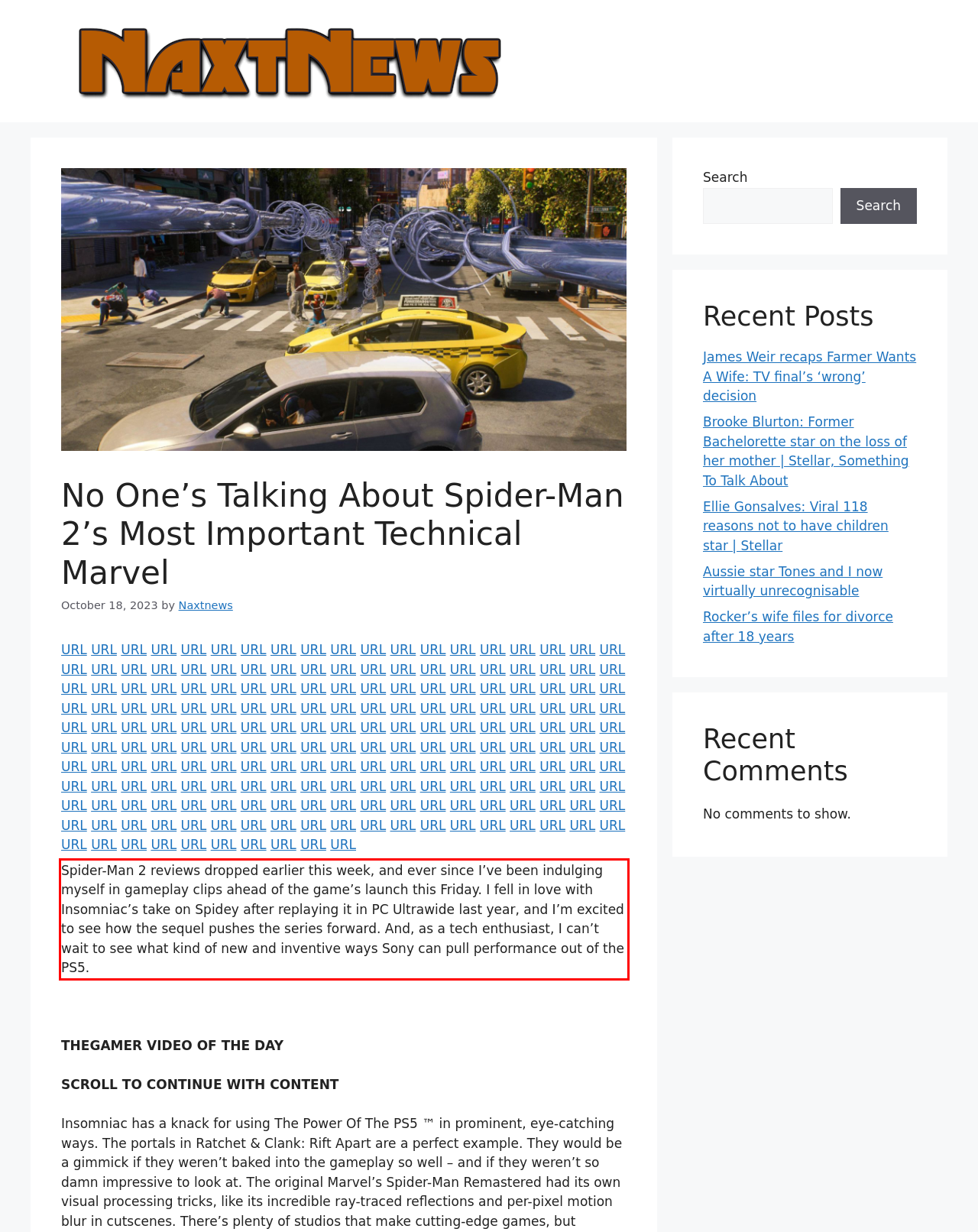Please perform OCR on the UI element surrounded by the red bounding box in the given webpage screenshot and extract its text content.

Spider-Man 2 reviews dropped earlier this week, and ever since I’ve been indulging myself in gameplay clips ahead of the game’s launch this Friday. I fell in love with Insomniac’s take on Spidey after replaying it in PC Ultrawide last year, and I’m excited to see how the sequel pushes the series forward. And, as a tech enthusiast, I can’t wait to see what kind of new and inventive ways Sony can pull performance out of the PS5.